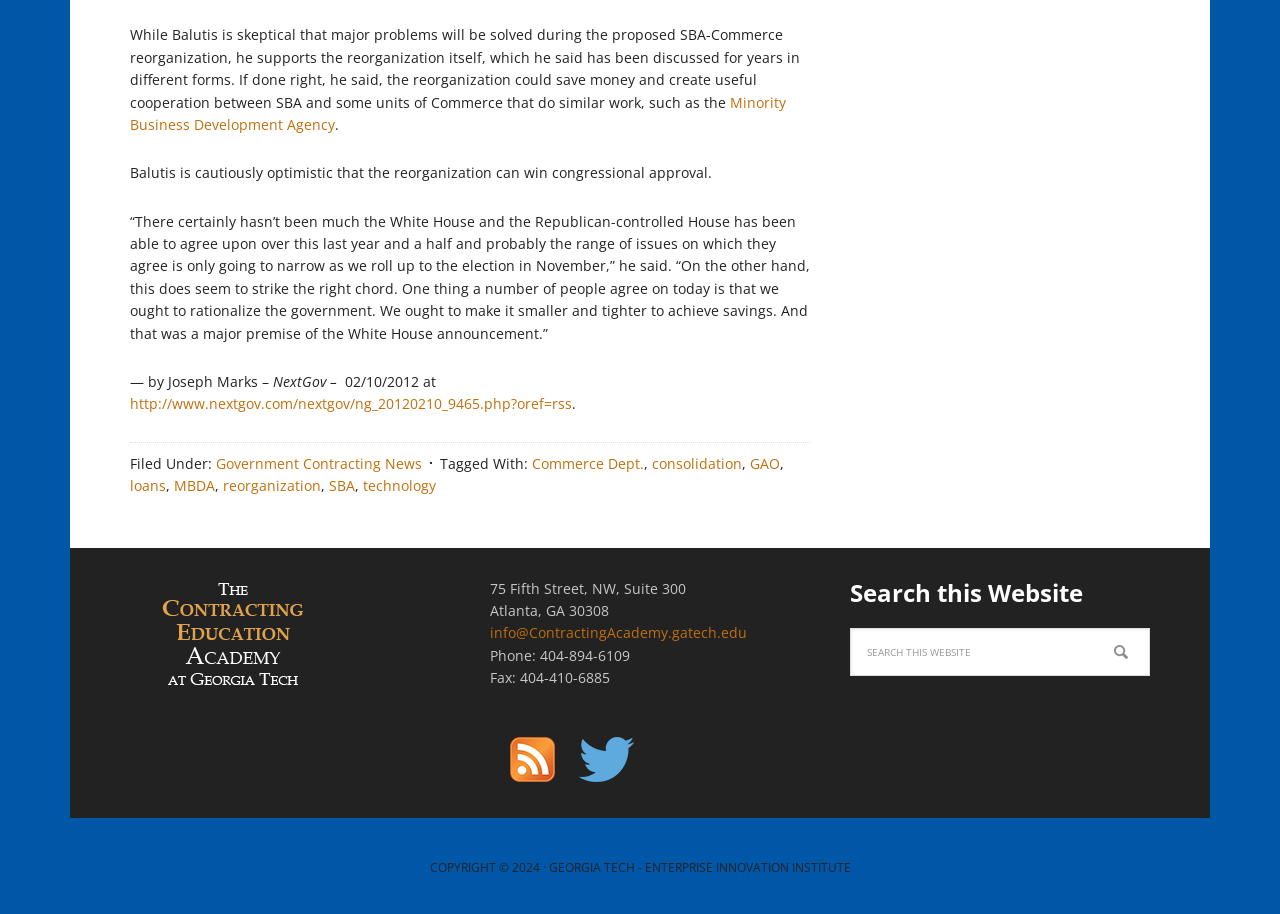Please determine the bounding box coordinates of the element to click in order to execute the following instruction: "Click on the 'RSS' link". The coordinates should be four float numbers between 0 and 1, specified as [left, top, right, bottom].

[0.383, 0.81, 0.437, 0.83]